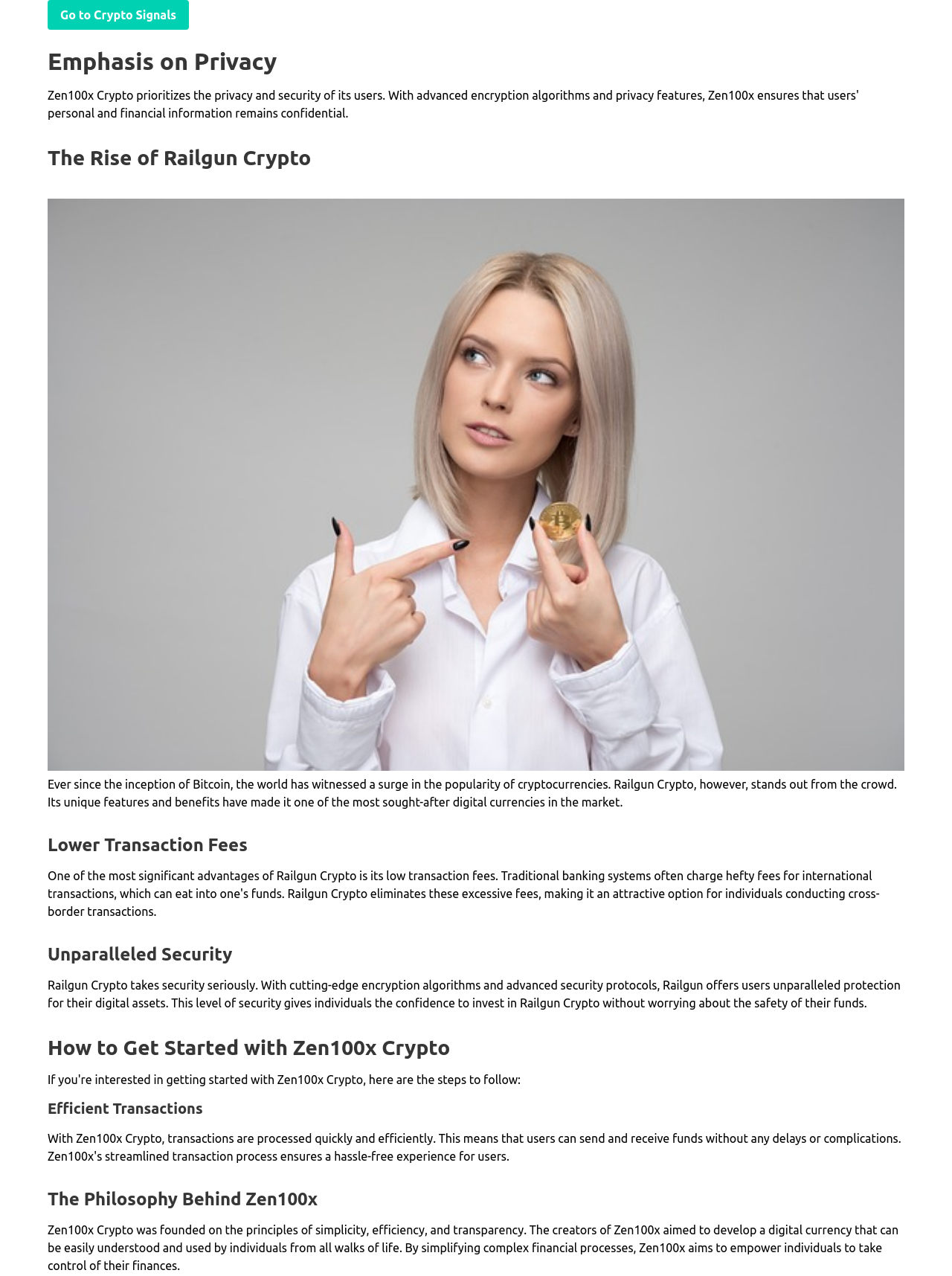Provide a single word or phrase to answer the given question: 
What is the purpose of Zen100x Crypto?

To empower individuals